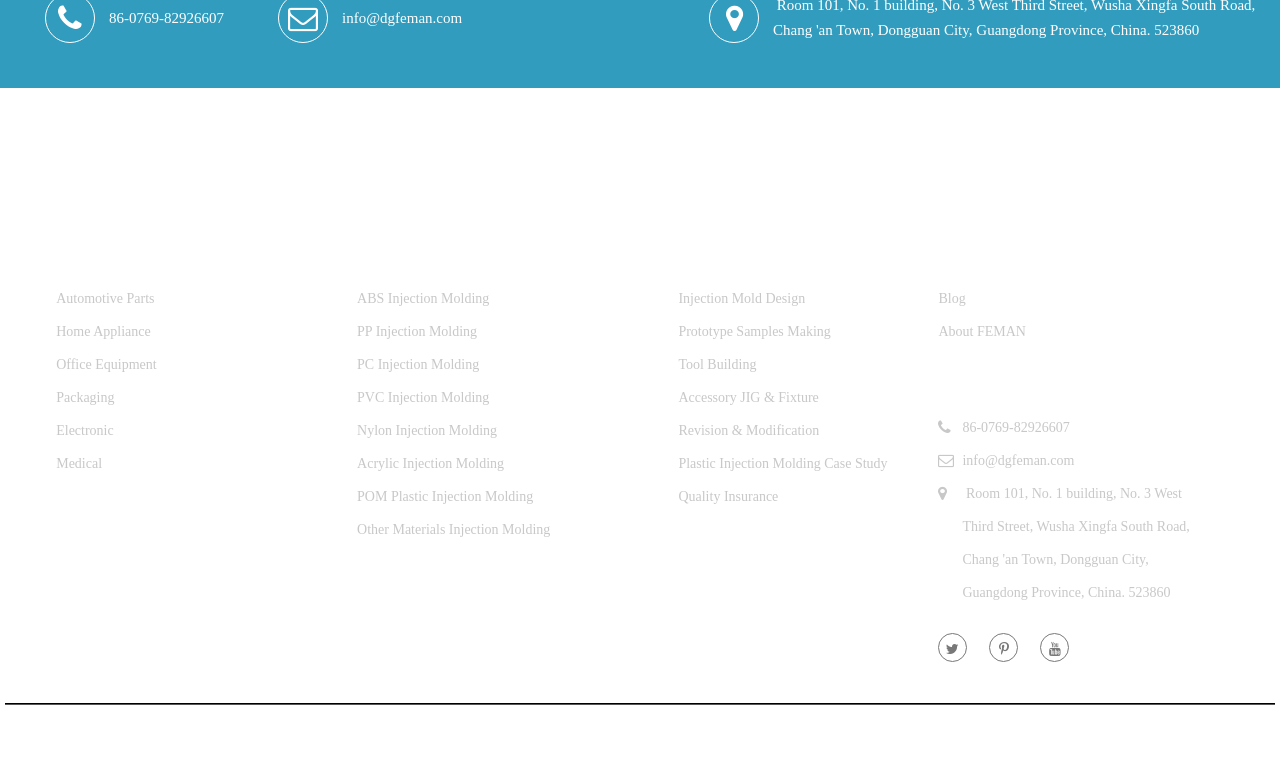Provide the bounding box coordinates of the section that needs to be clicked to accomplish the following instruction: "Contact Us."

[0.733, 0.471, 0.944, 0.501]